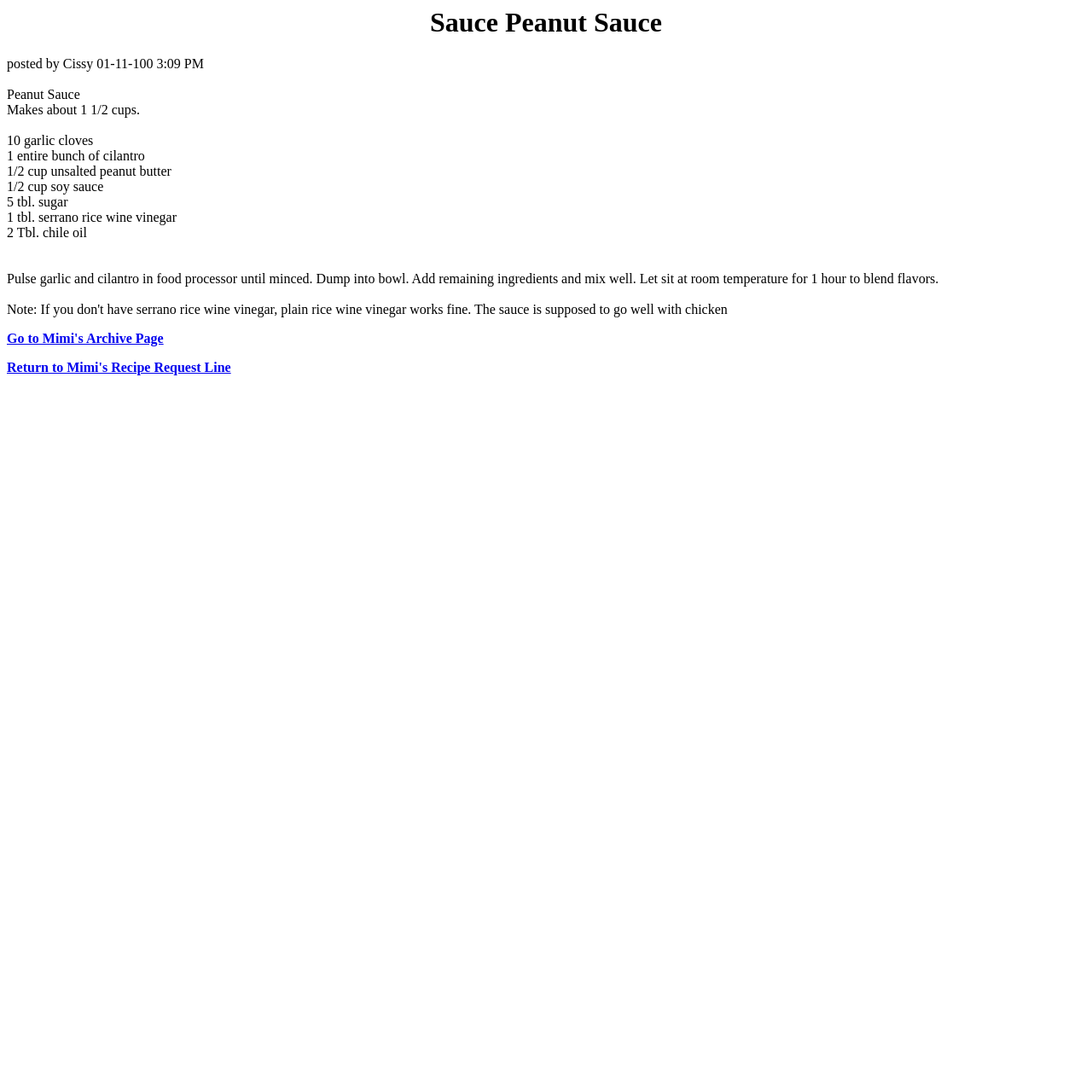Can you find and provide the title of the webpage?

Sauce Peanut Sauce